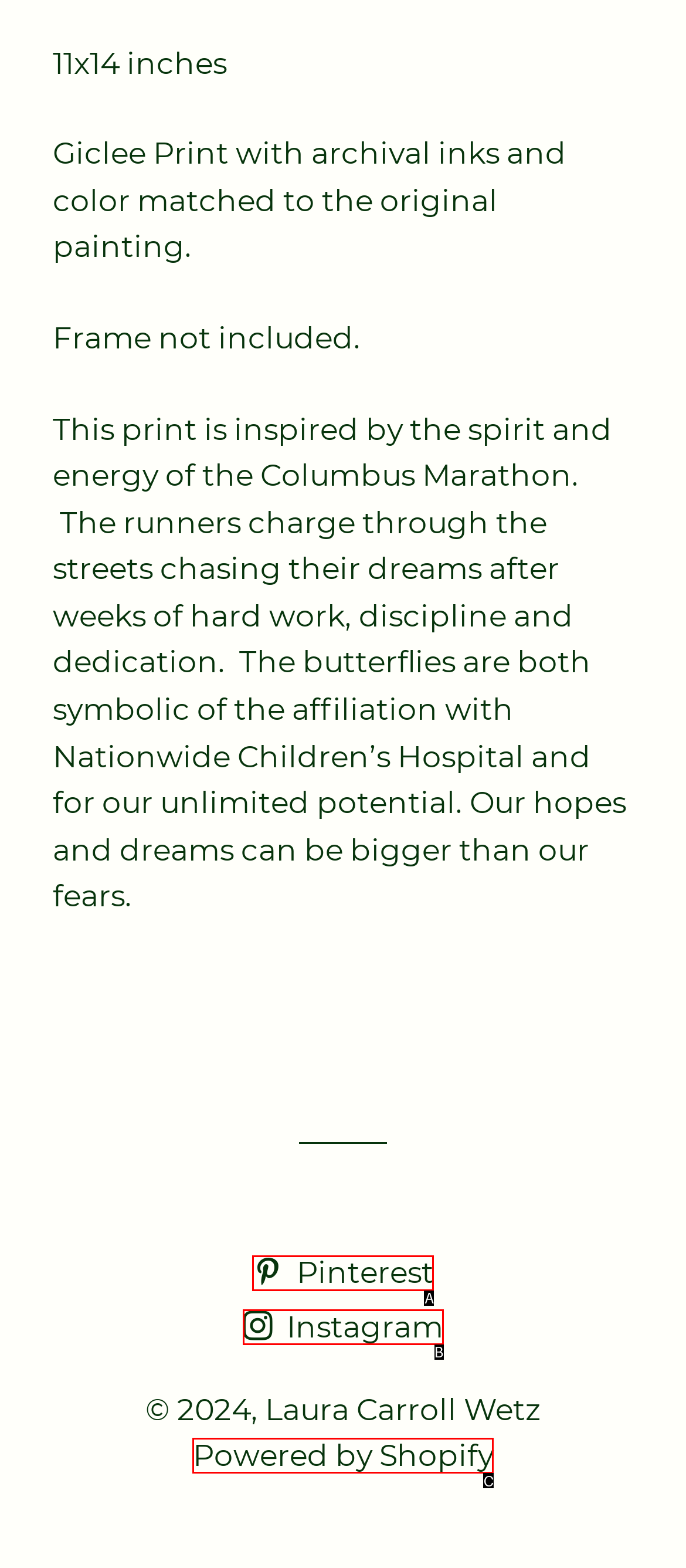Select the HTML element that corresponds to the description: Pinterest. Reply with the letter of the correct option.

A